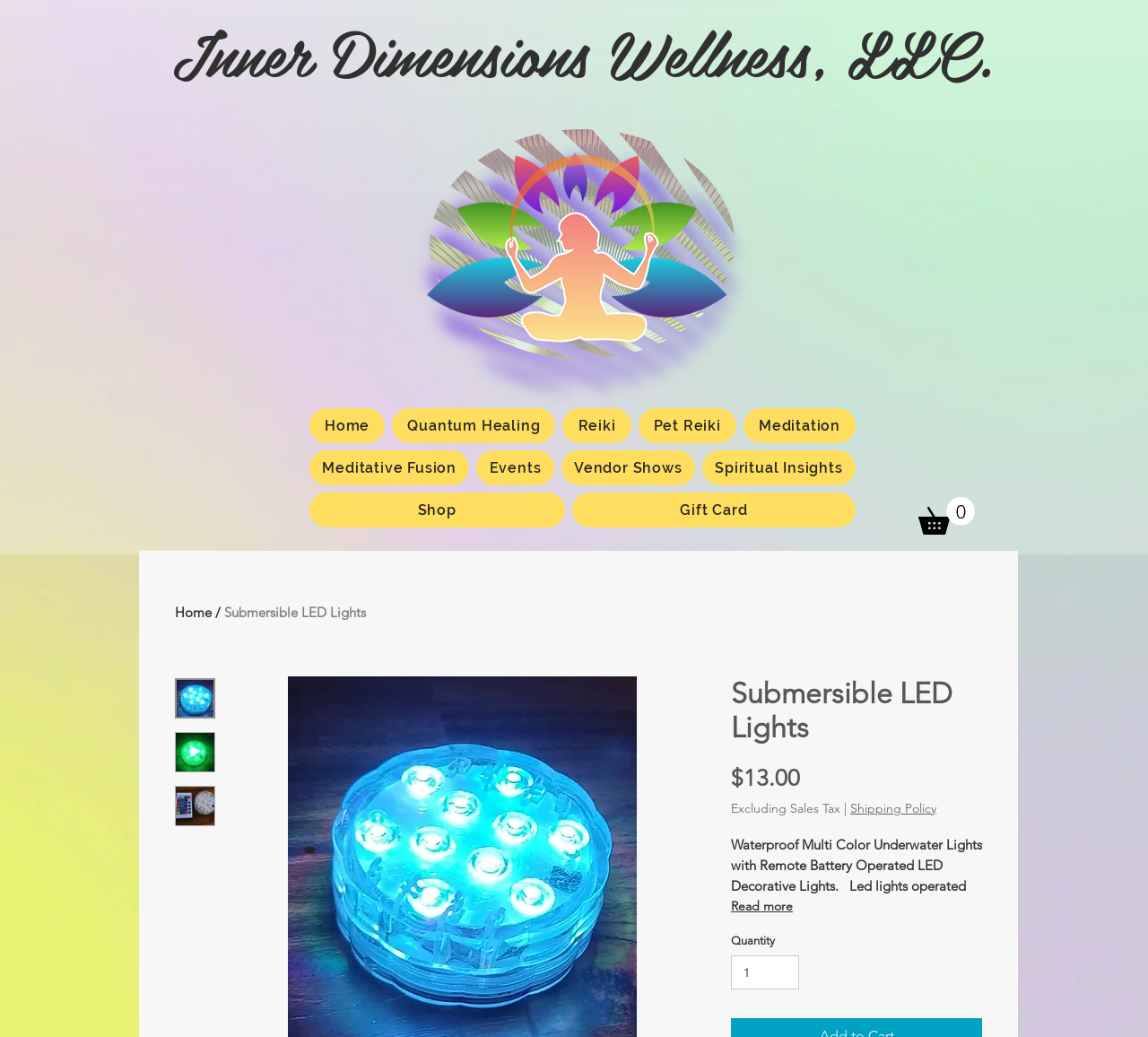Find and specify the bounding box coordinates that correspond to the clickable region for the instruction: "Go to Home page".

[0.27, 0.394, 0.335, 0.427]